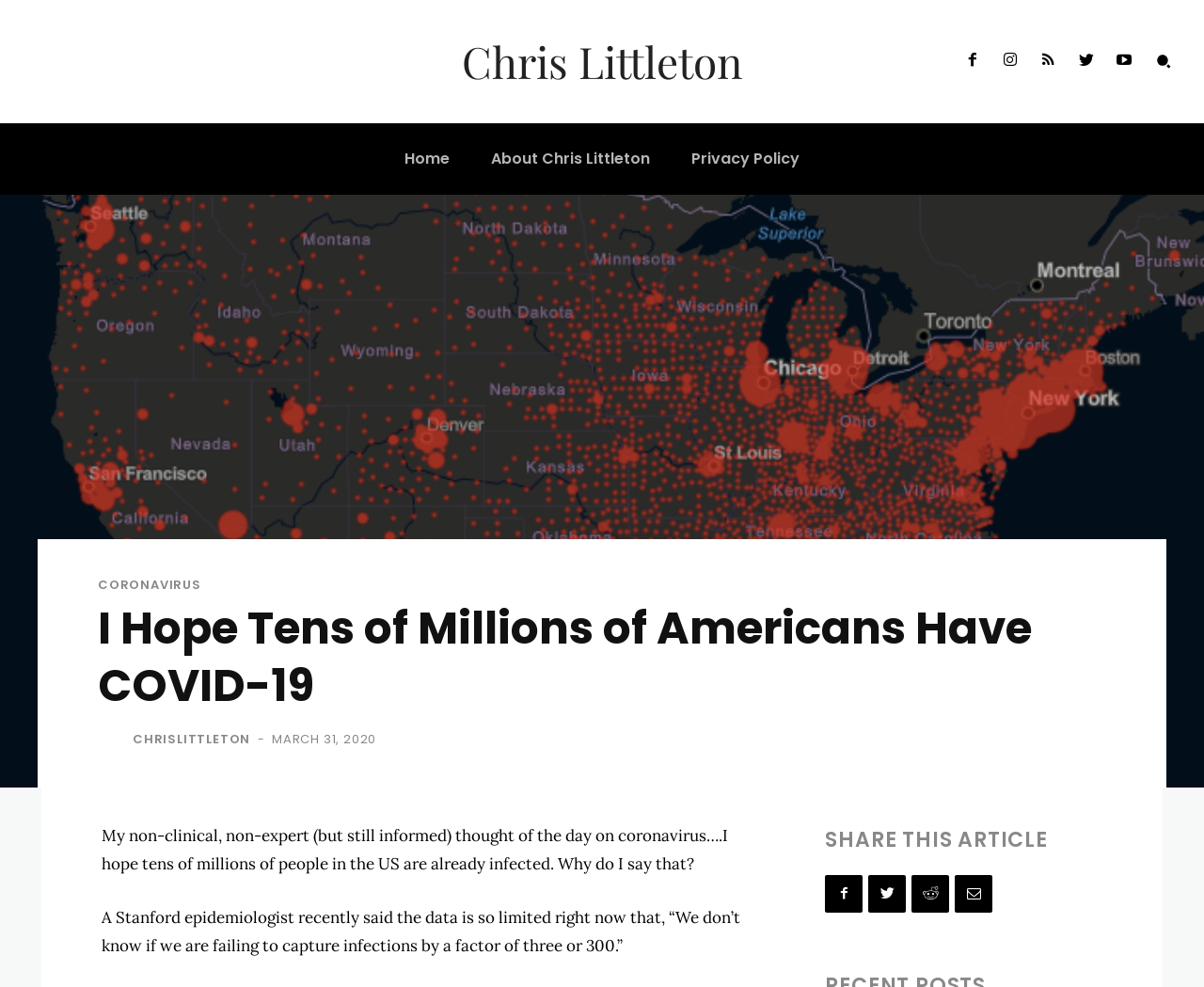Determine the bounding box coordinates of the target area to click to execute the following instruction: "Visit Chris Littleton's page."

[0.269, 0.038, 0.731, 0.086]